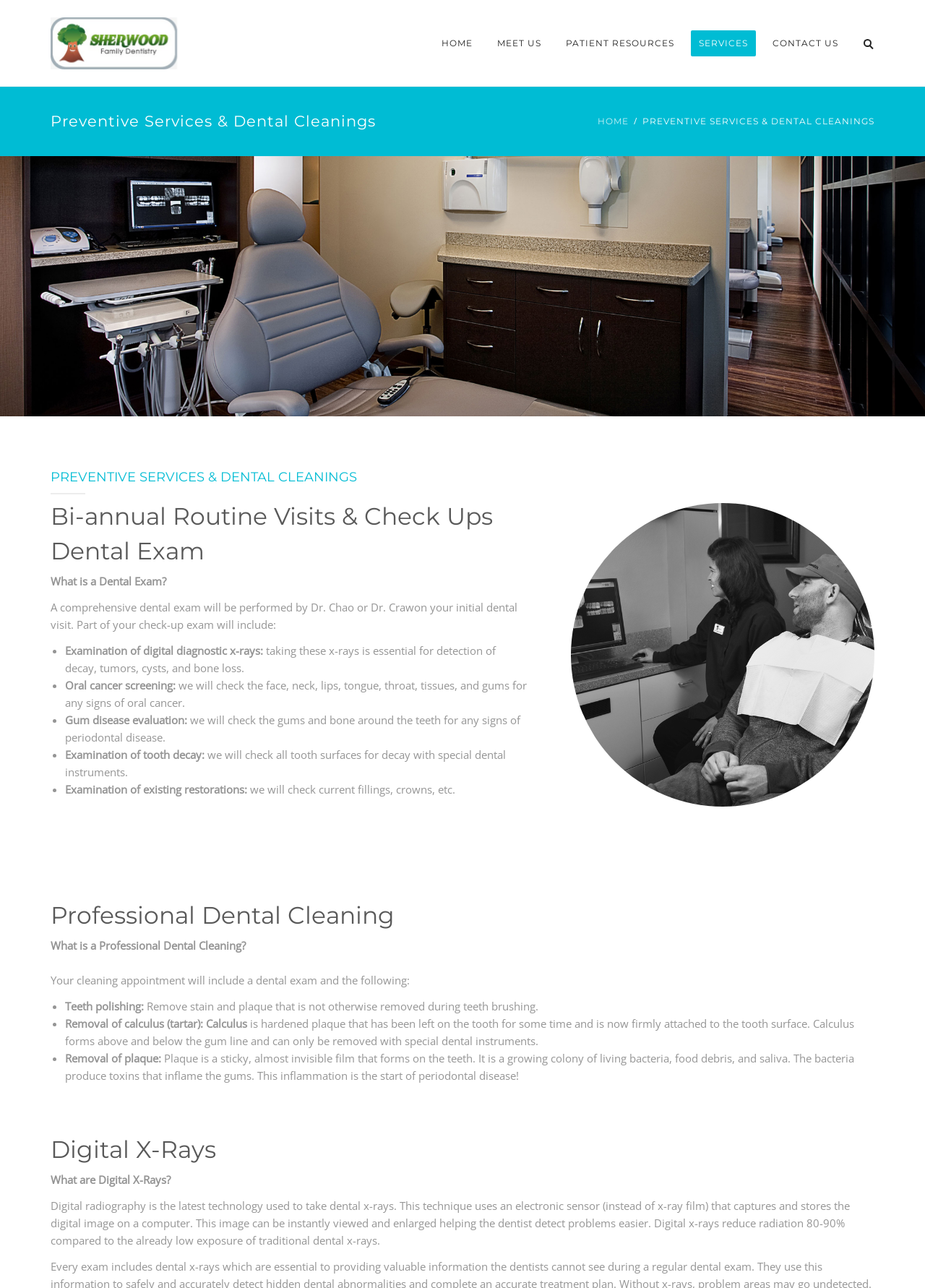What is the purpose of a dental exam at Sherwood Family Dentistry?
Answer the question with as much detail as you can, using the image as a reference.

The webpage explains that a comprehensive dental exam will be performed by the dentist during the initial dental visit, which includes examination of digital diagnostic x-rays, oral cancer screening, gum disease evaluation, examination of tooth decay, and examination of existing restorations, indicating that the purpose of a dental exam is to detect any oral health issues.